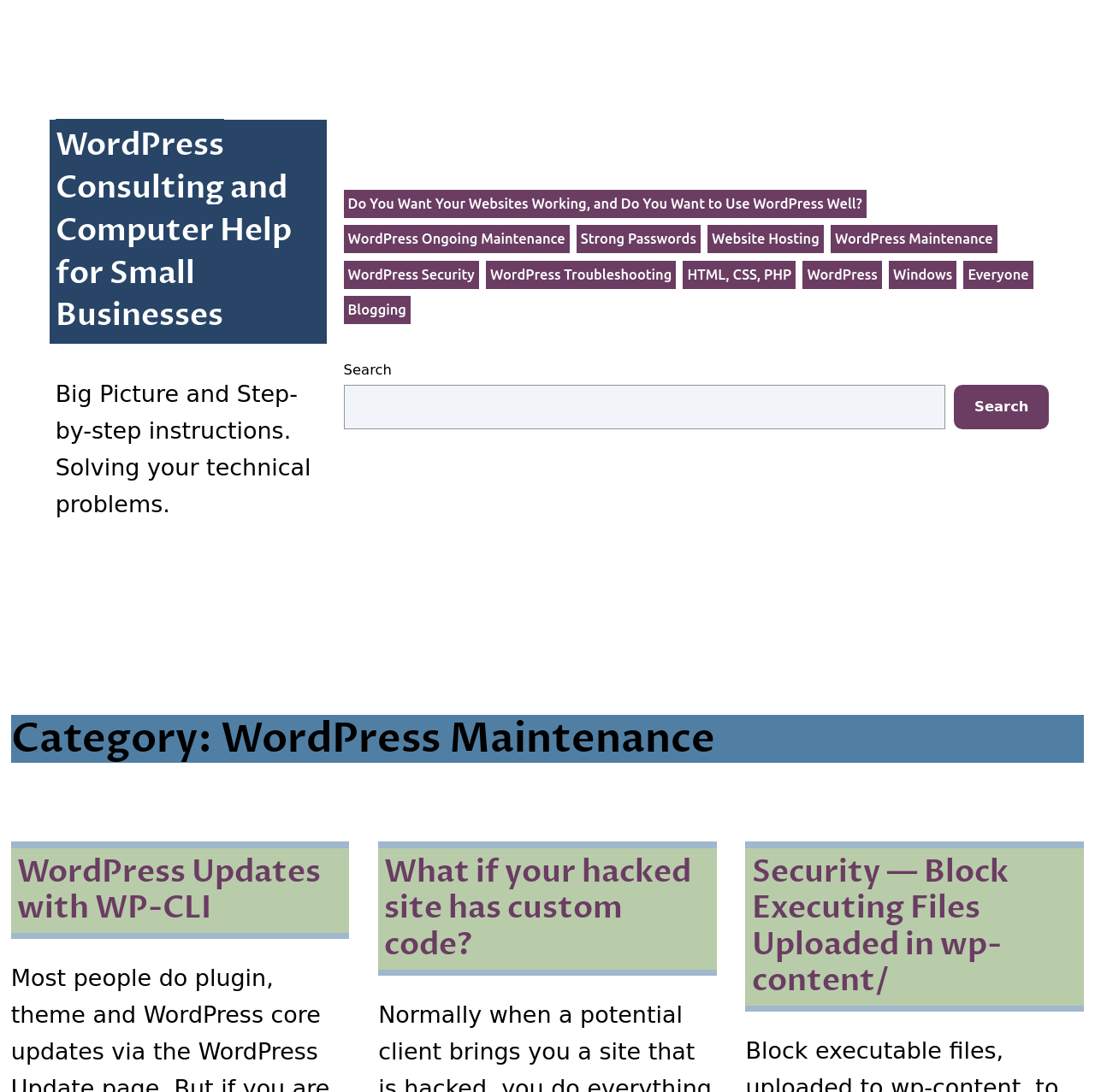Please specify the bounding box coordinates of the element that should be clicked to execute the given instruction: 'Get more information about school network'. Ensure the coordinates are four float numbers between 0 and 1, expressed as [left, top, right, bottom].

None